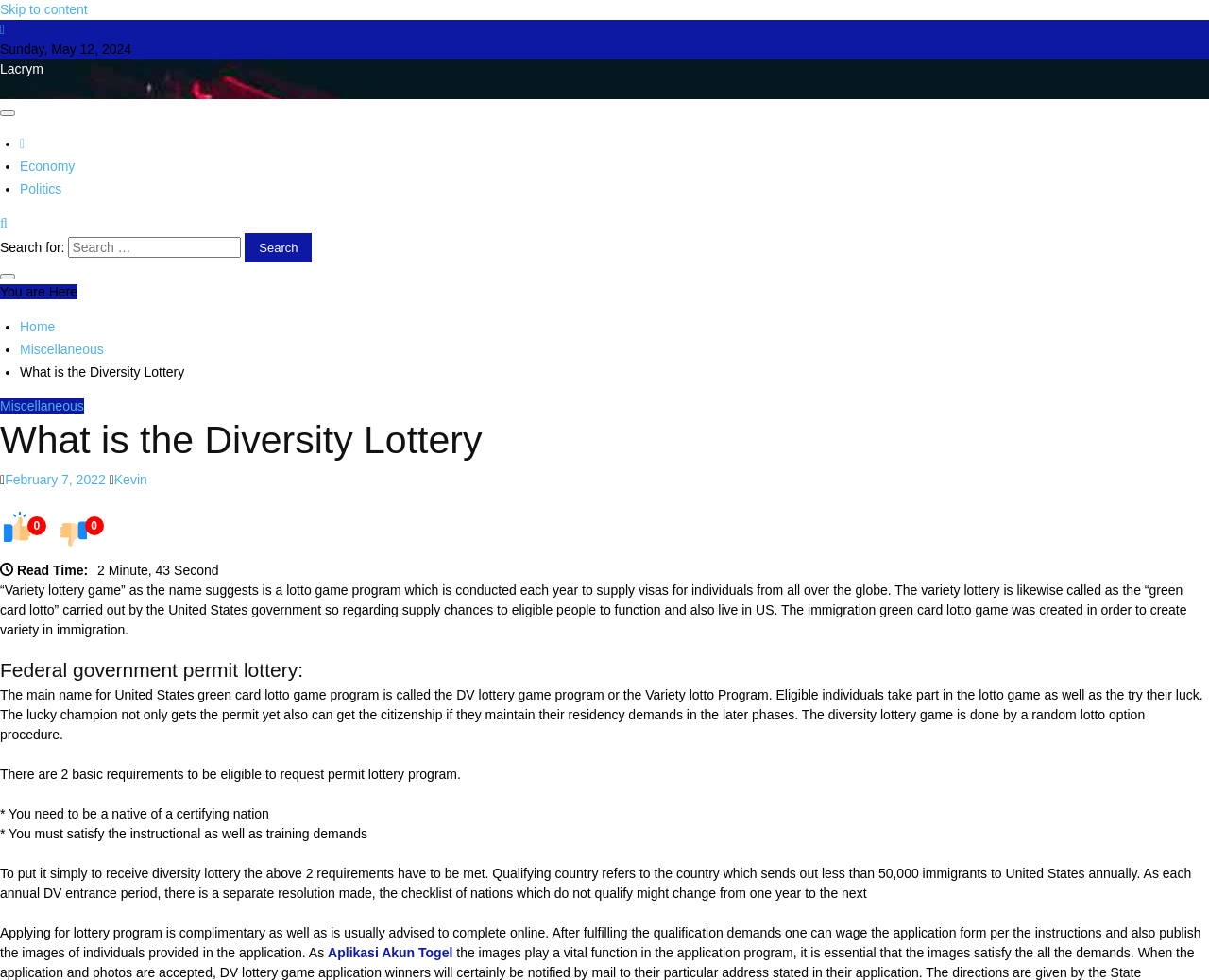Using the webpage screenshot, find the UI element described by parent_node: Search for: value="Search". Provide the bounding box coordinates in the format (top-left x, top-left y, bottom-right x, bottom-right y), ensuring all values are floating point numbers between 0 and 1.

[0.203, 0.197, 0.258, 0.227]